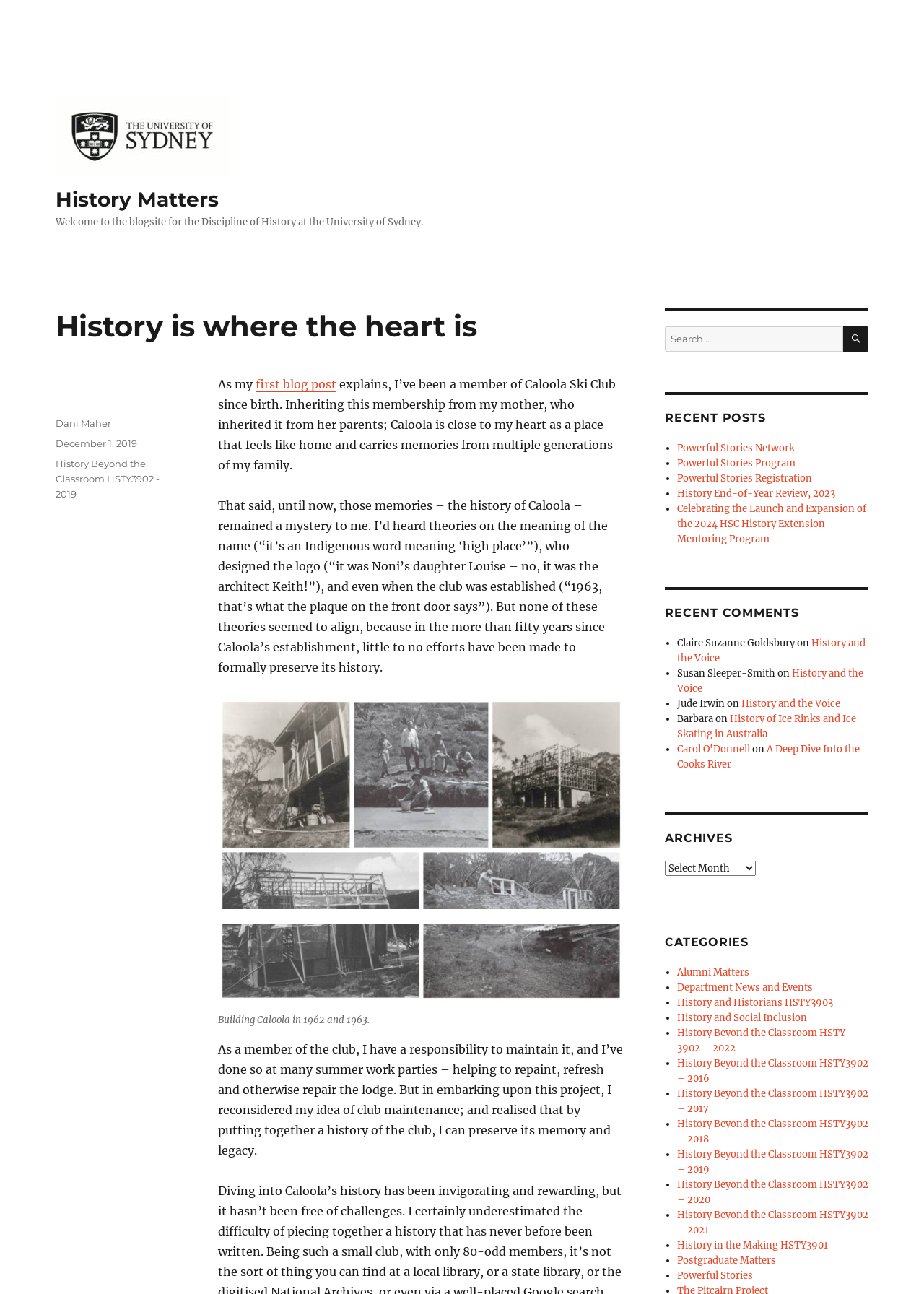Please determine the bounding box coordinates of the element's region to click for the following instruction: "Search for something".

[0.72, 0.252, 0.94, 0.272]